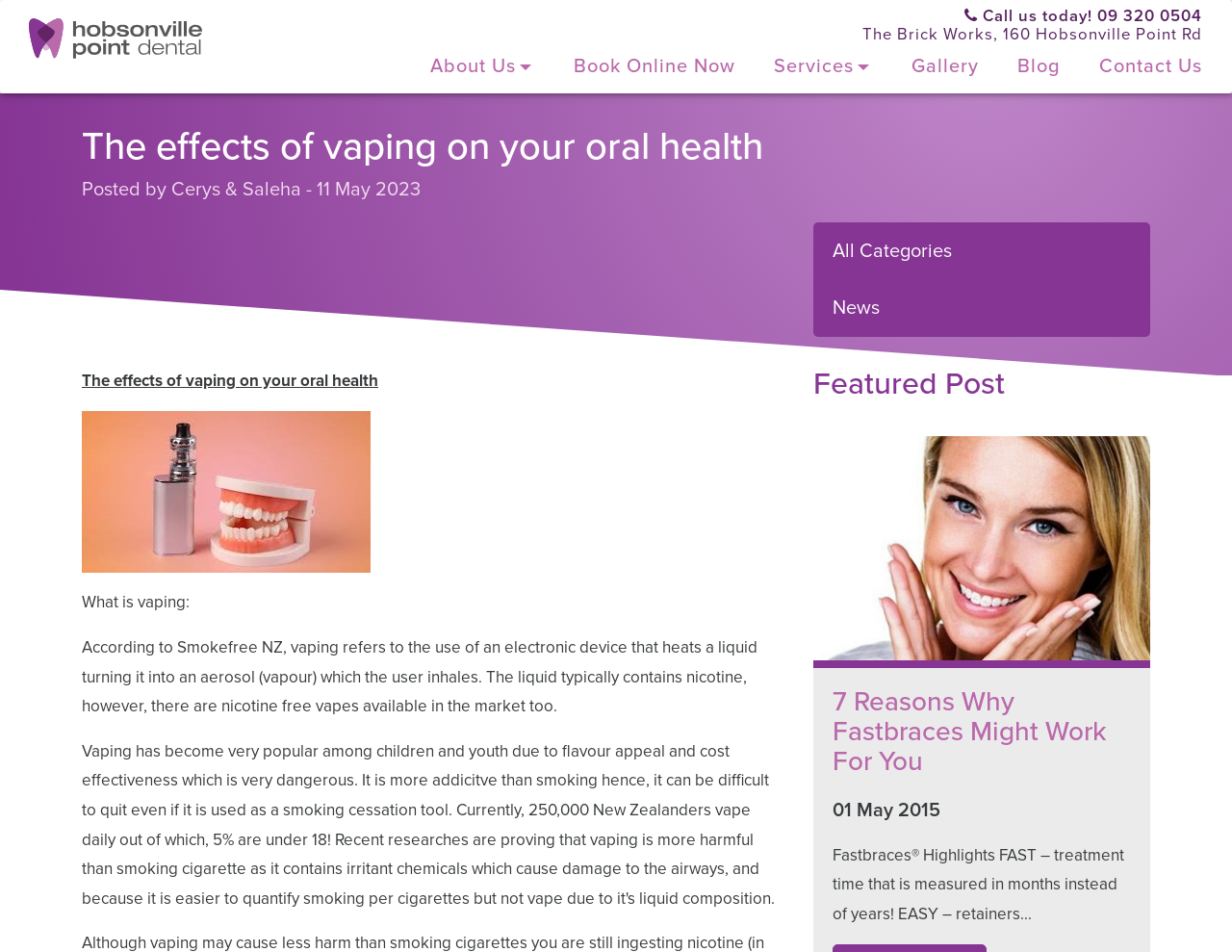Find the bounding box coordinates of the UI element according to this description: "09 320 0504".

[0.891, 0.007, 0.976, 0.027]